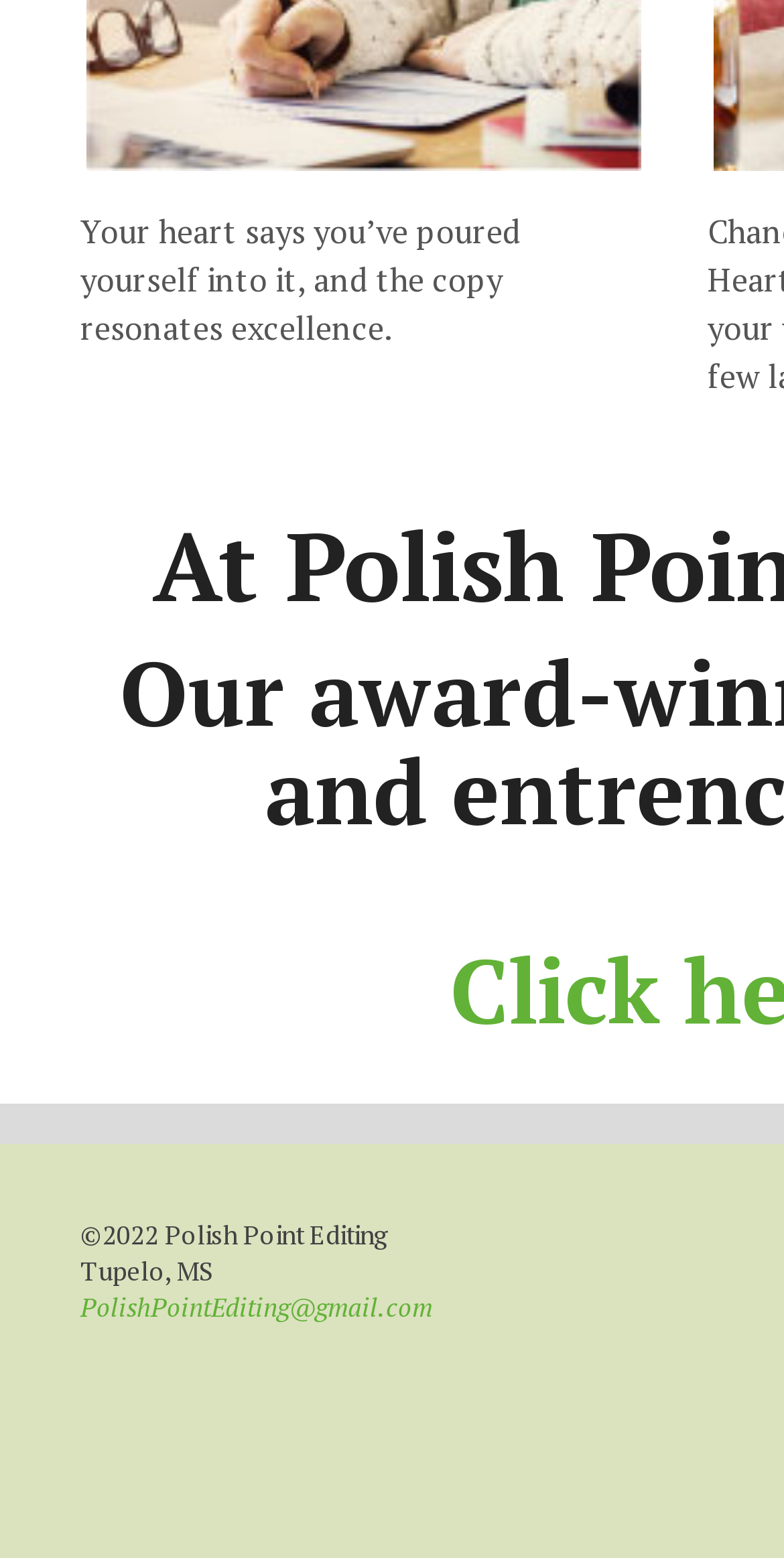Specify the bounding box coordinates (top-left x, top-left y, bottom-right x, bottom-right y) of the UI element in the screenshot that matches this description: PolishPointEditing@gmail.com

[0.103, 0.827, 0.551, 0.85]